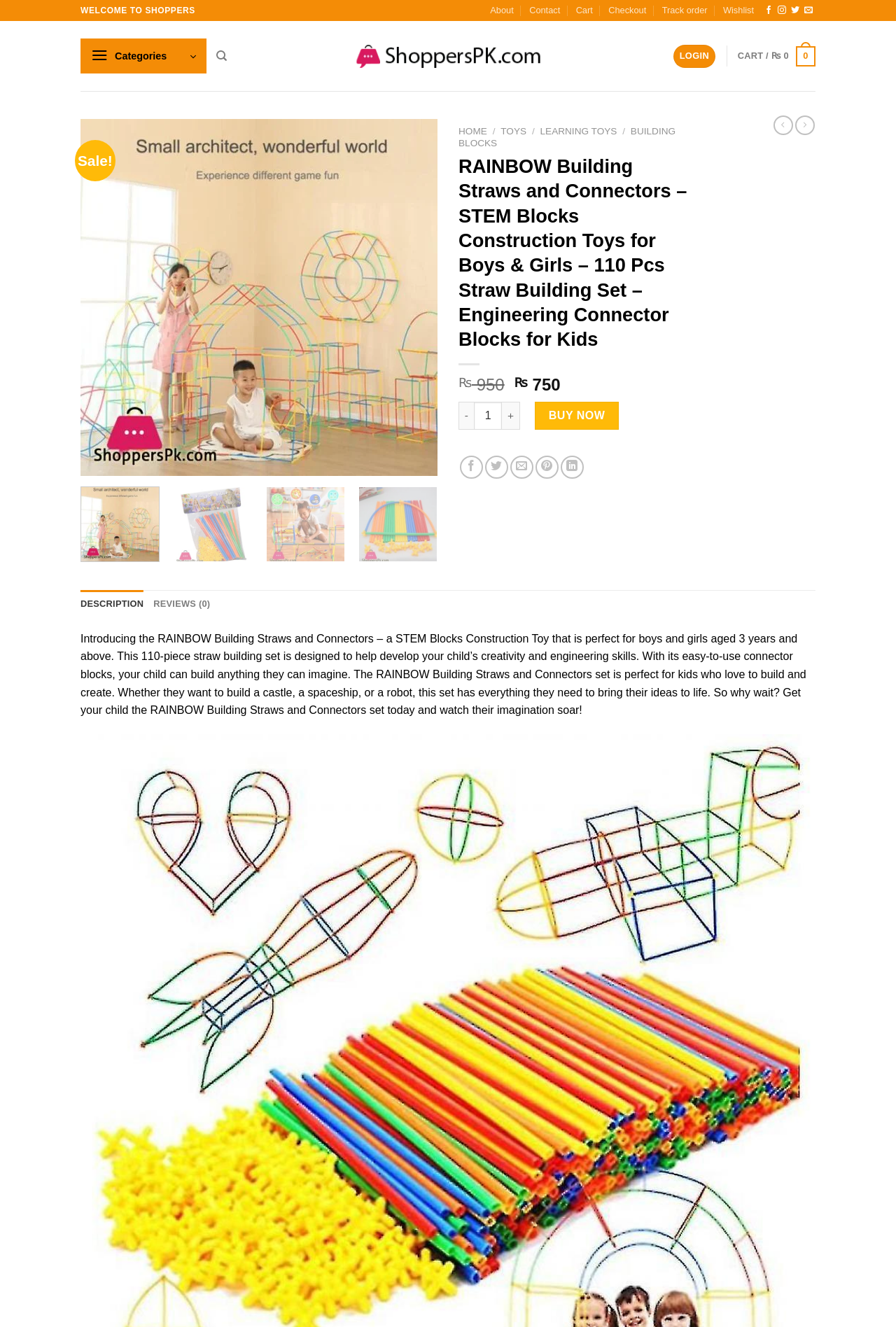Give a one-word or phrase response to the following question: How many pieces are in the straw building set?

110